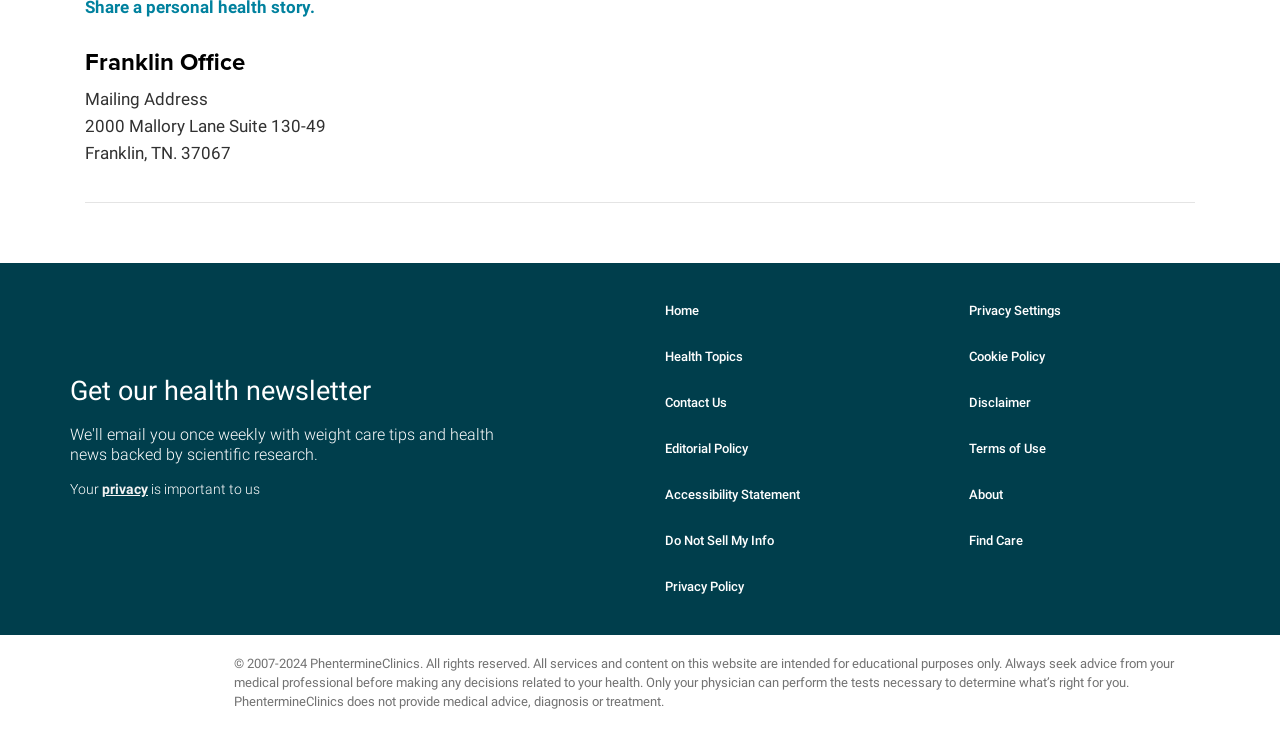Please provide a short answer using a single word or phrase for the question:
What is the copyright year range of PhentermineClinics?

2007-2024